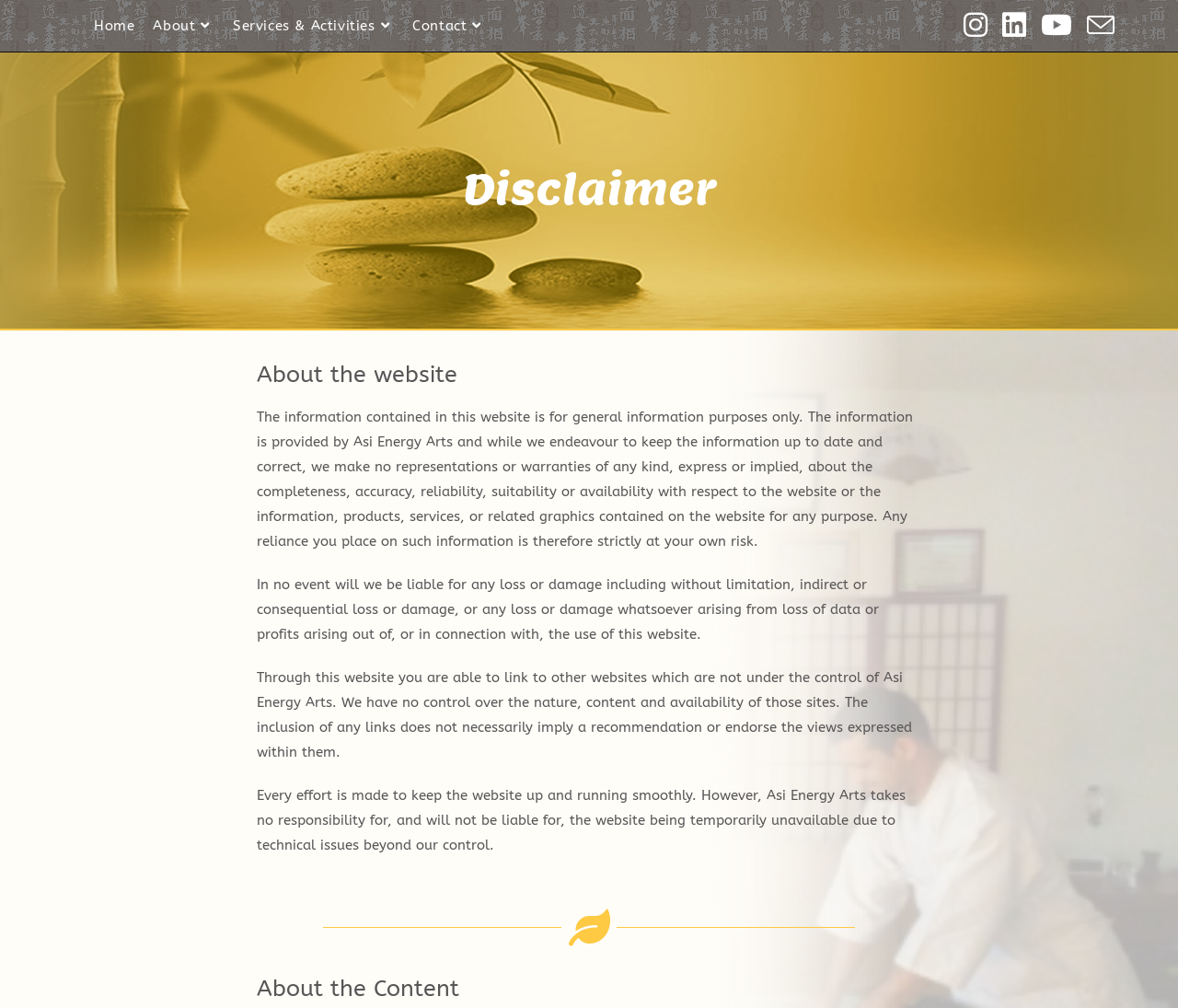Please identify the bounding box coordinates of the element's region that I should click in order to complete the following instruction: "Open Instagram". The bounding box coordinates consist of four float numbers between 0 and 1, i.e., [left, top, right, bottom].

[0.814, 0.006, 0.842, 0.043]